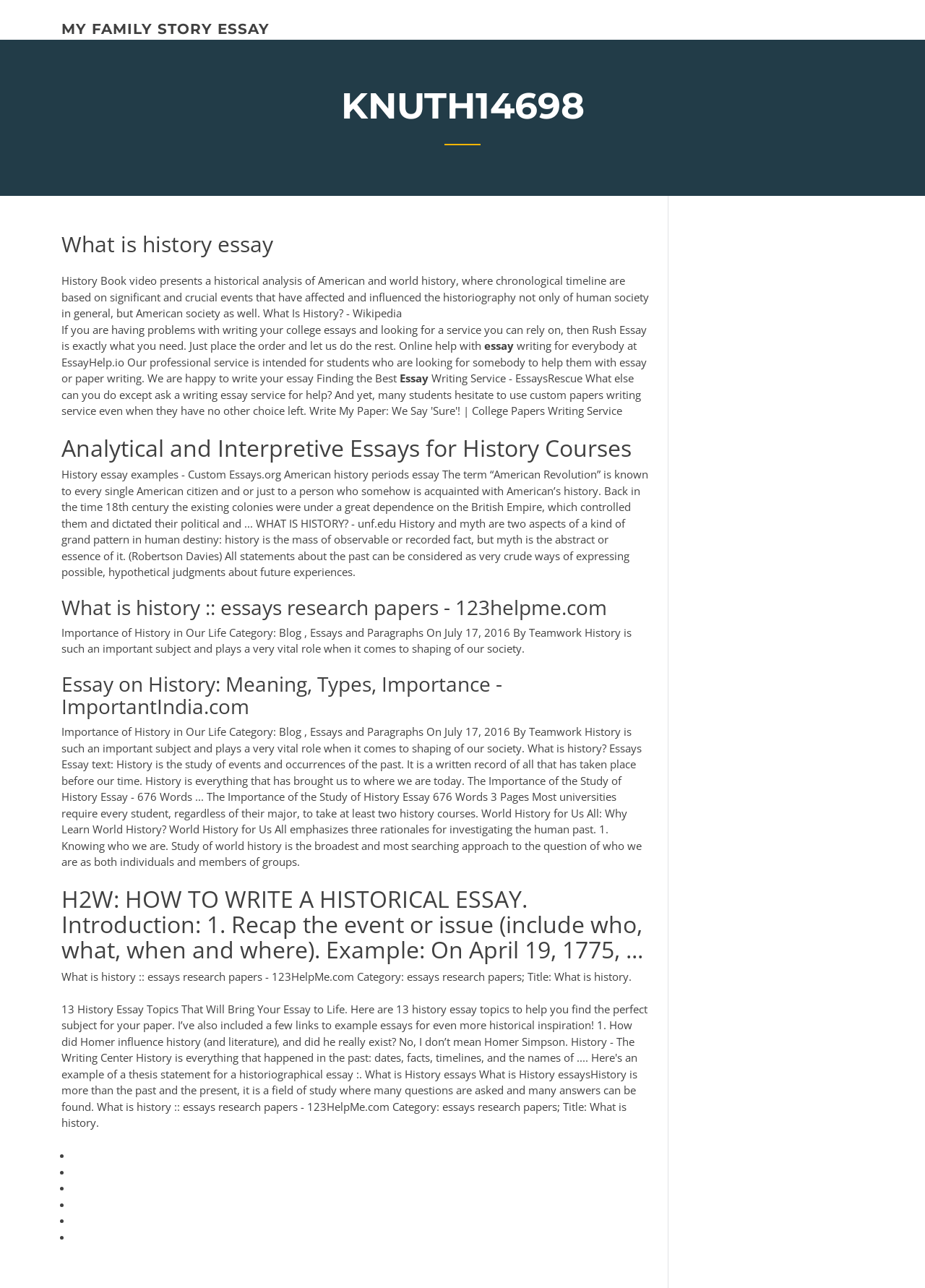How many list markers are there at the bottom of the webpage?
Look at the image and provide a short answer using one word or a phrase.

6